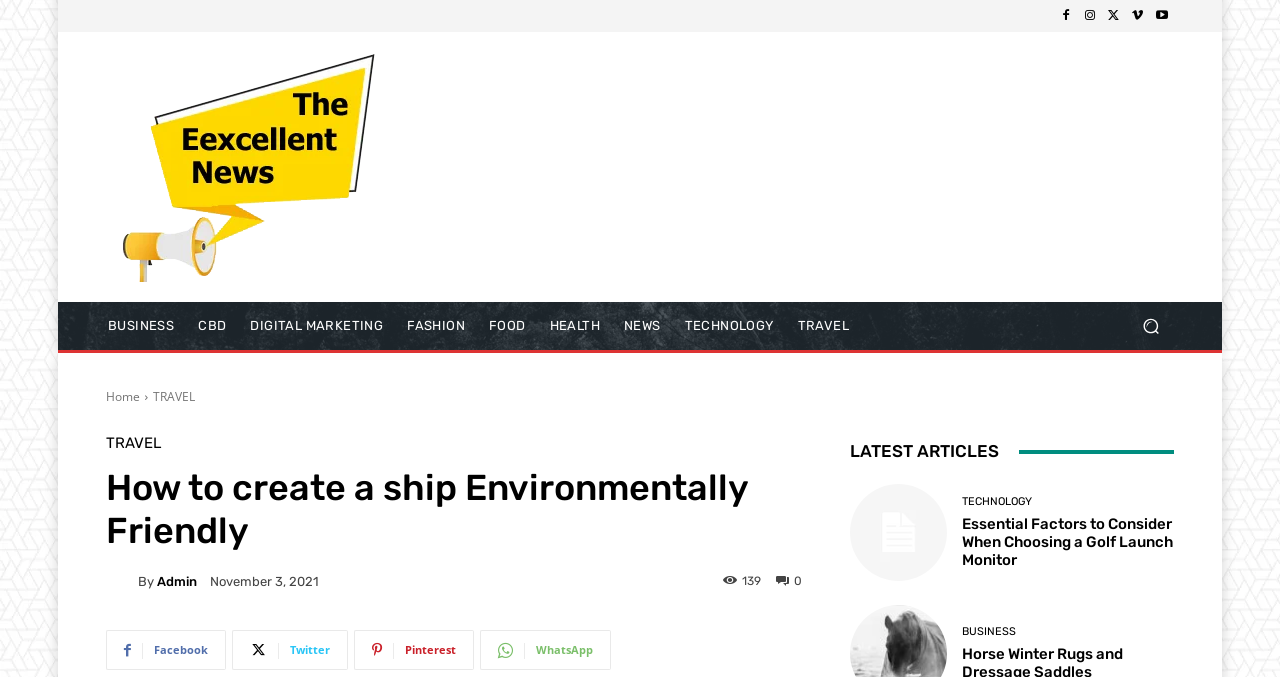Can you identify and provide the main heading of the webpage?

How to create a ship Environmentally Friendly